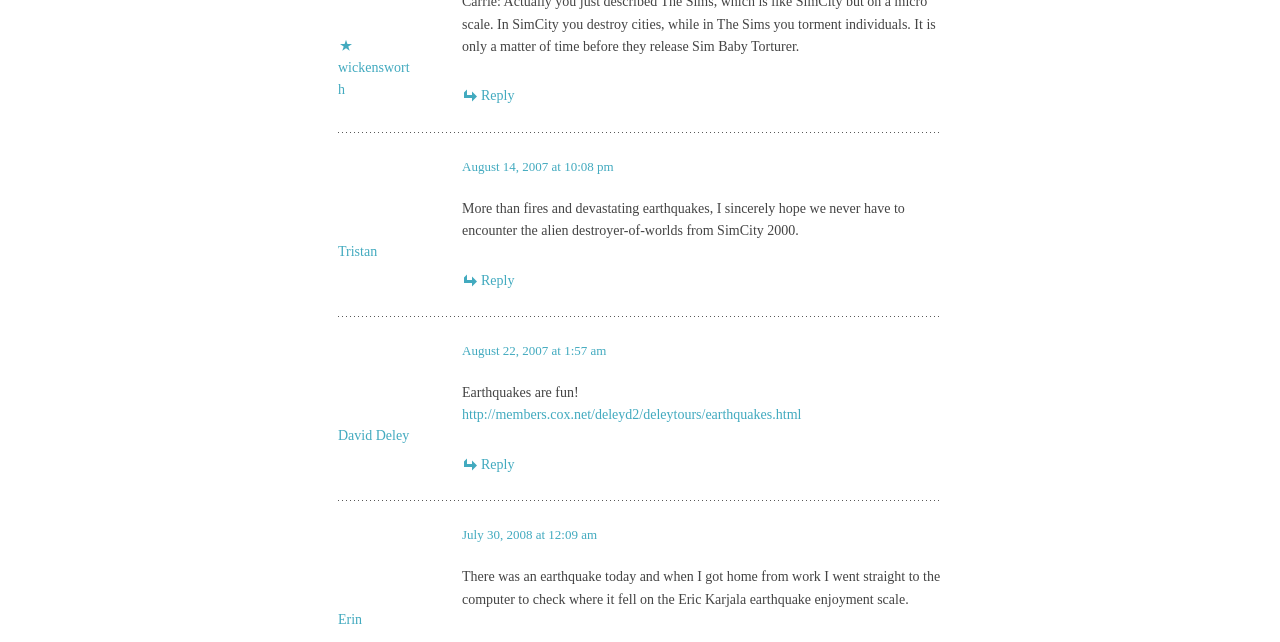Can you find the bounding box coordinates of the area I should click to execute the following instruction: "Read about Are Molly Qerim and Stephen A. Smith dating?"?

None